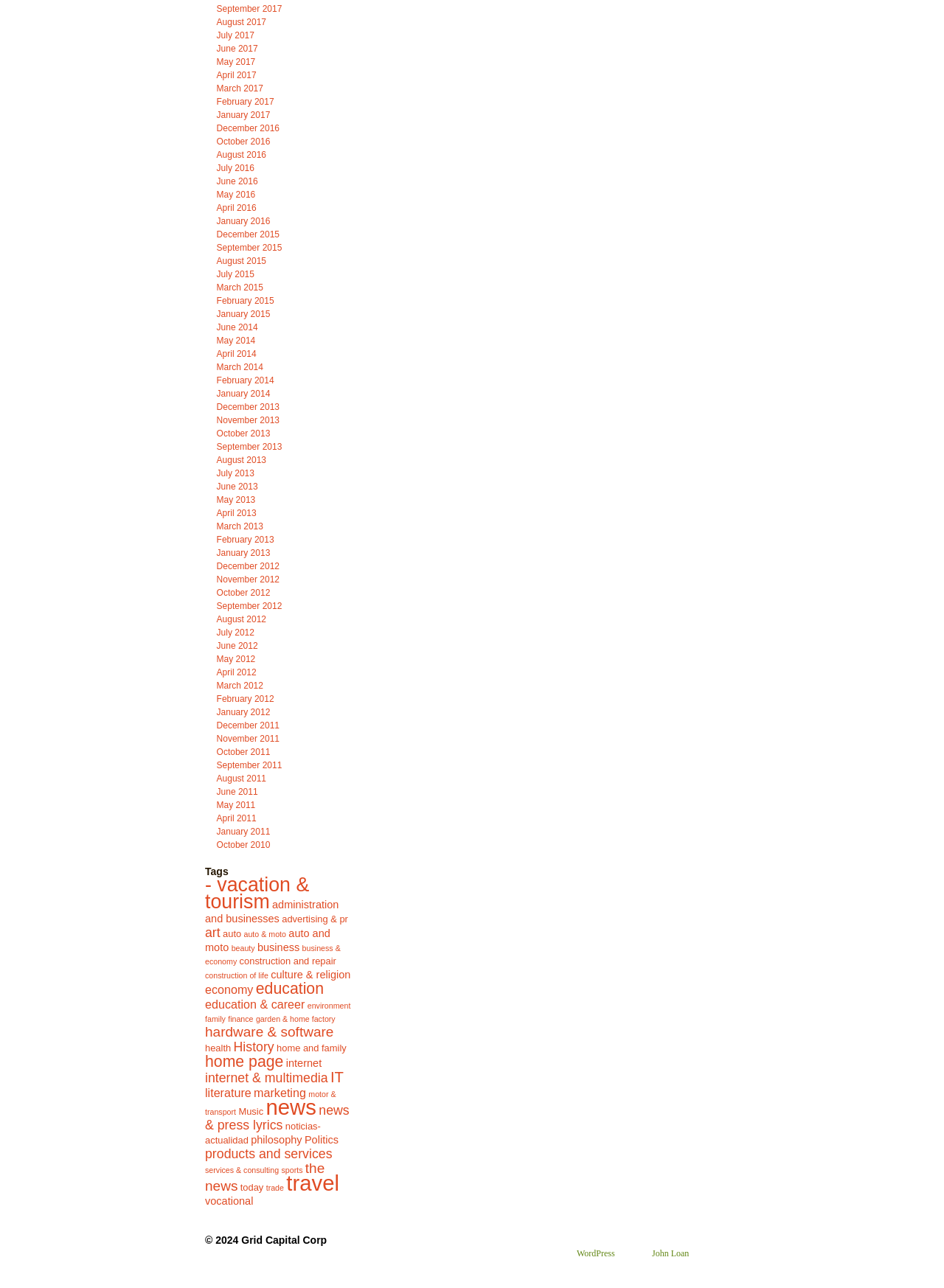Please provide a one-word or phrase answer to the question: 
How many months are listed in 2017?

12